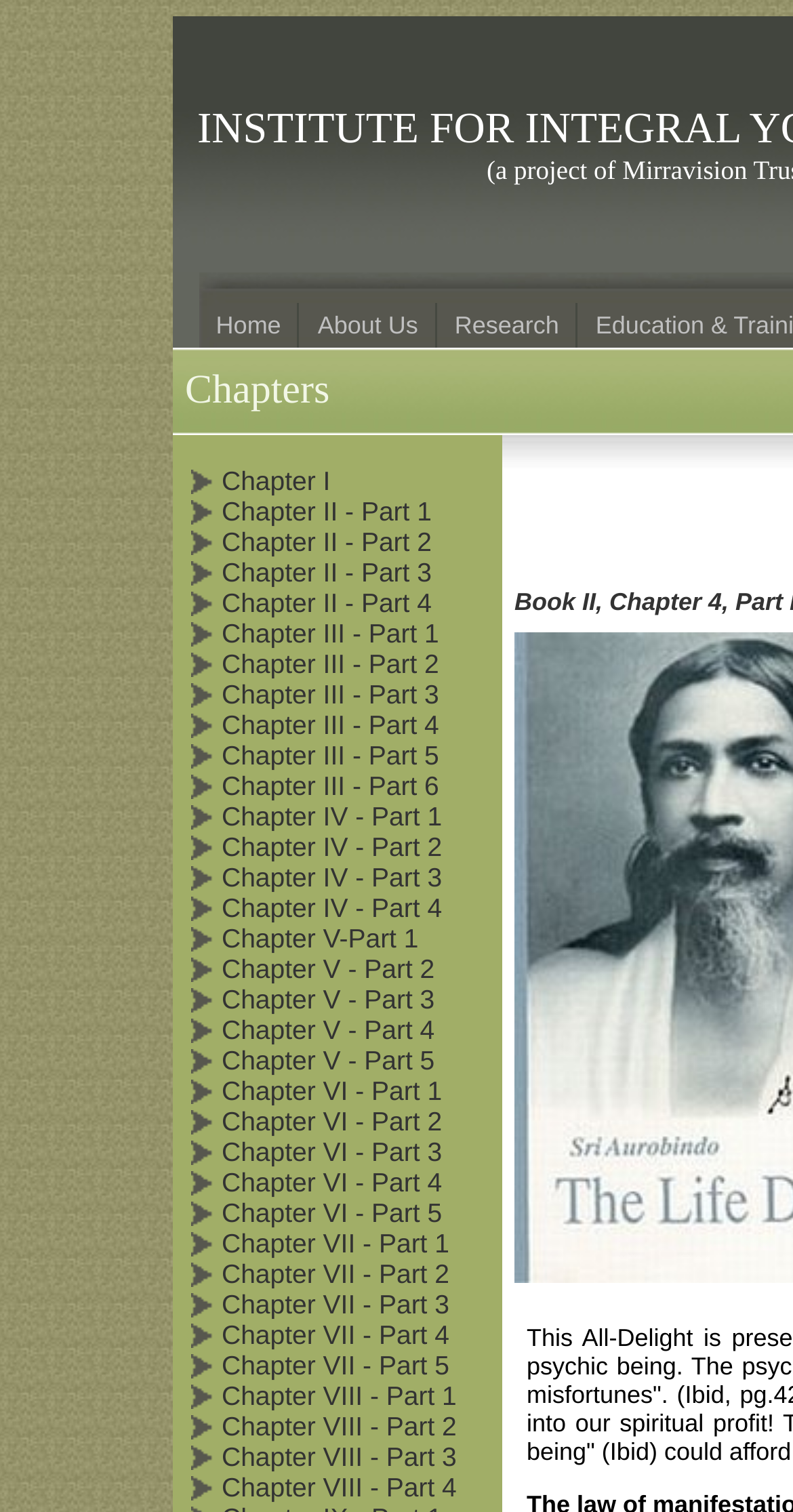Provide a comprehensive caption for the webpage.

The webpage is dedicated to a psychological approach to Sri Aurobindo's "The Life Divine" and provides a chapter-by-chapter understanding. At the top, there is a navigation menu with links to "Home", "About Us", and "Research". 

Below the navigation menu, there is a grid layout with multiple rows, each containing an image and a link to a specific chapter or part of a chapter. The chapters are organized in a sequential manner, with Chapter I at the top and subsequent chapters and parts below it. Each chapter or part has a corresponding image and link, with the link text indicating the chapter or part title. 

There are a total of 14 rows, each representing a different chapter or part, with Chapter I, Chapter II (divided into four parts), Chapter III (divided into six parts), and Chapter IV (divided into three parts). The images are small and appear to be icons or thumbnails, positioned to the left of each chapter or part link.